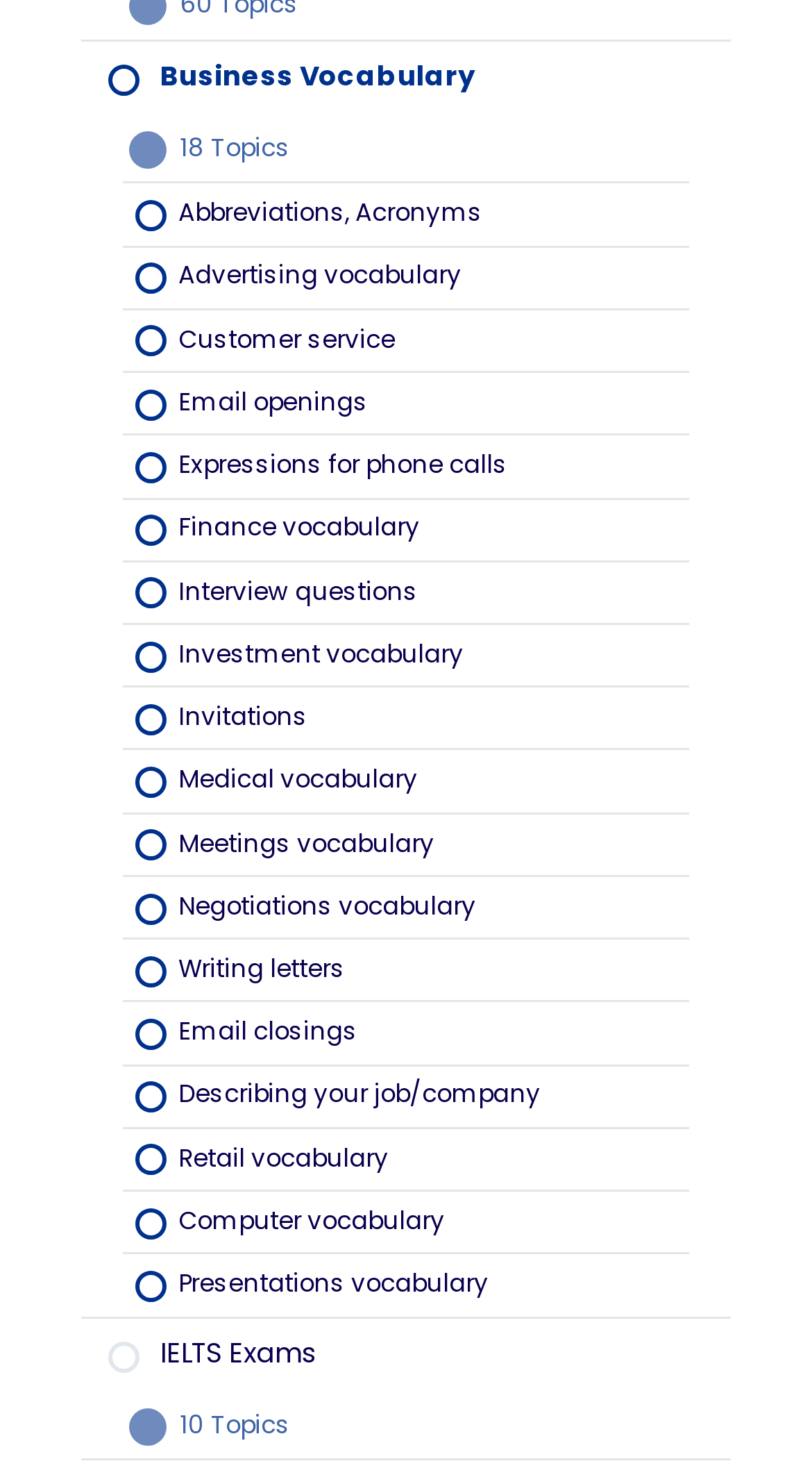Determine the bounding box coordinates of the clickable region to execute the instruction: "Click on 'Business Vocabulary'". The coordinates should be four float numbers between 0 and 1, denoted as [left, top, right, bottom].

[0.1, 0.028, 0.9, 0.079]